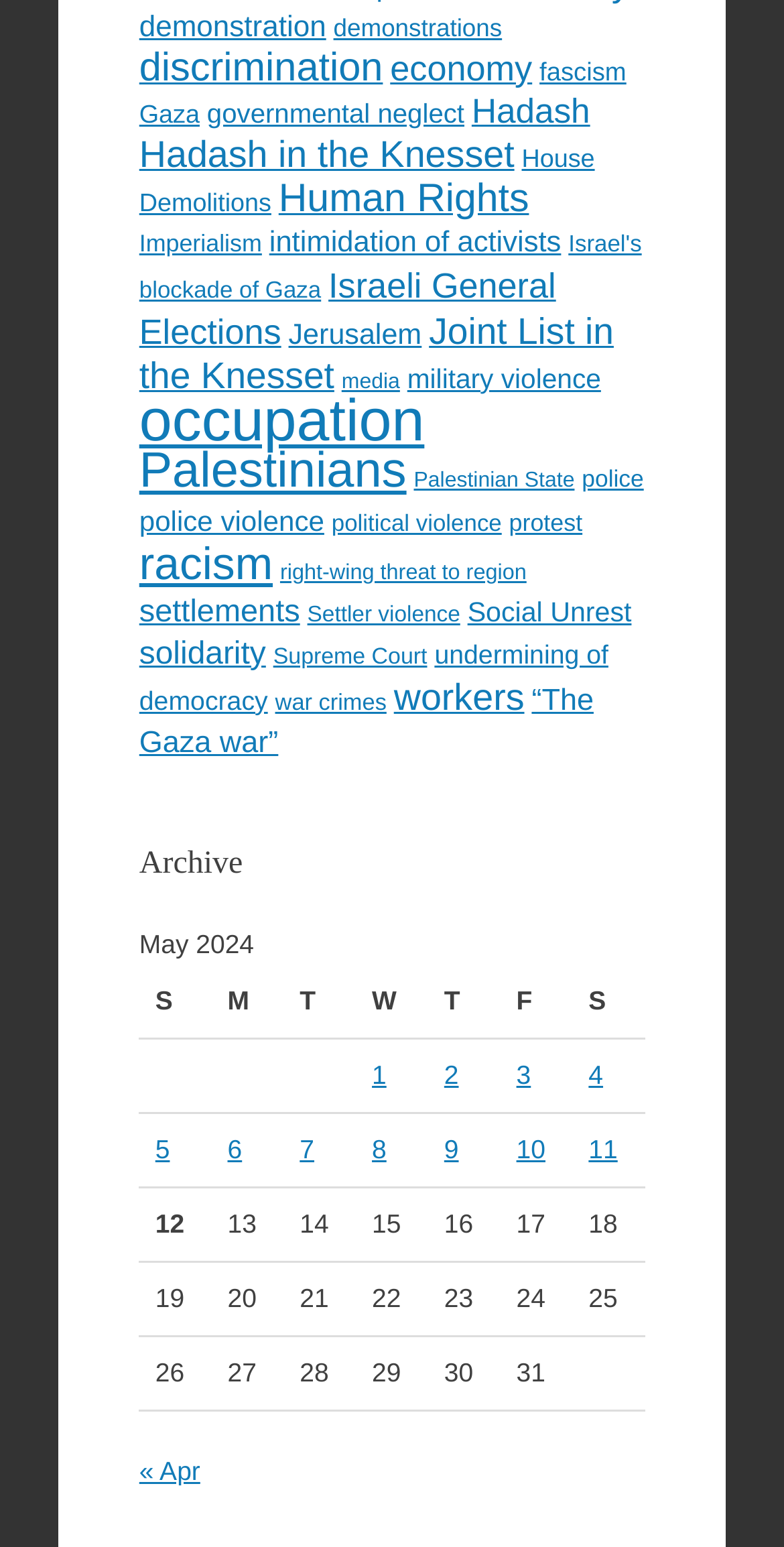From the given element description: "House Demolitions", find the bounding box for the UI element. Provide the coordinates as four float numbers between 0 and 1, in the order [left, top, right, bottom].

[0.178, 0.093, 0.759, 0.14]